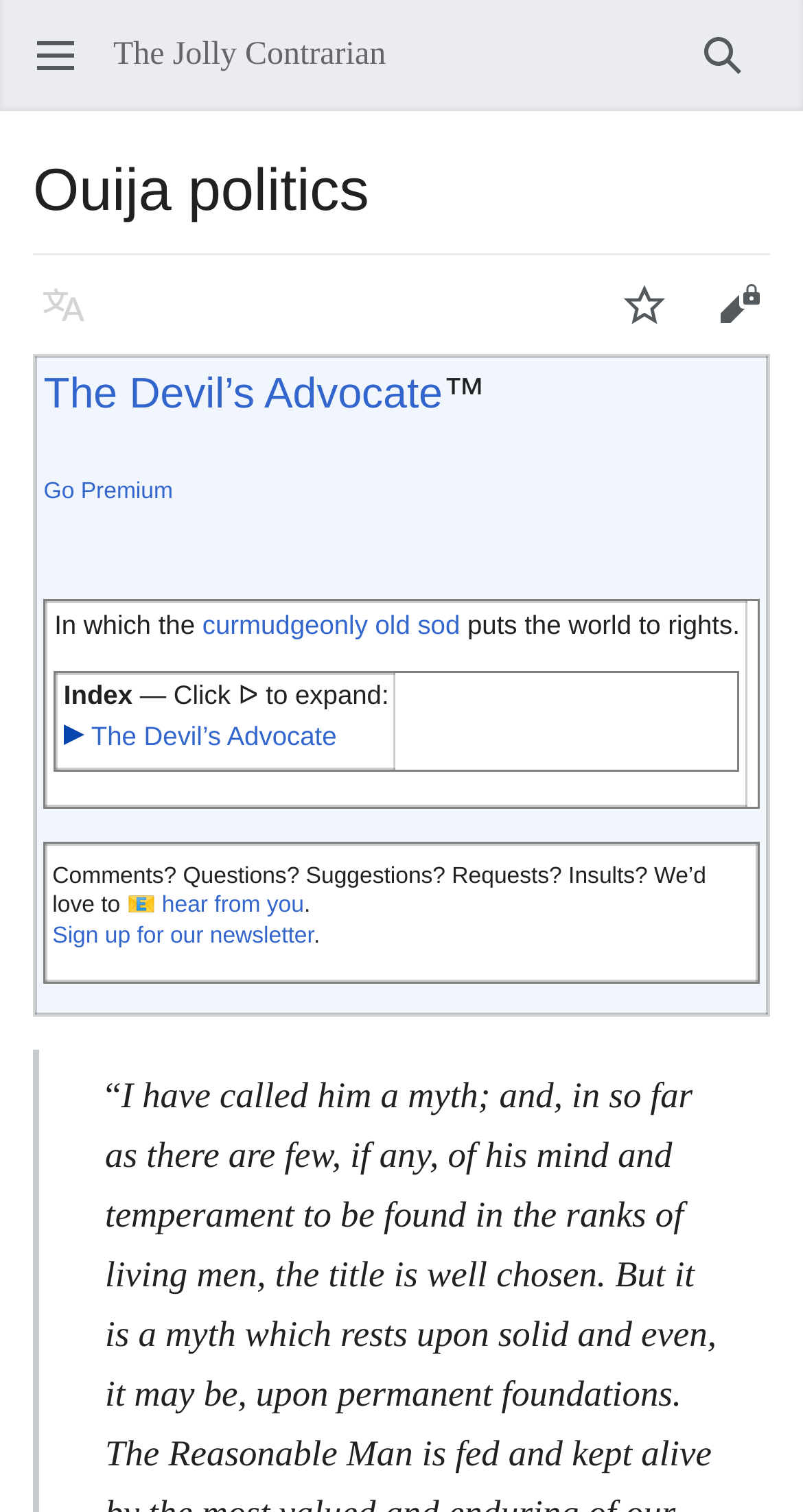What is the topic of the blog post?
Using the image as a reference, deliver a detailed and thorough answer to the question.

The topic of the blog post can be inferred from the text 'The Devil’s Advocate™ Go Premium In which the curmudgeonly old sod puts the world to rights.' which is a child of the table cell element. This text suggests that the blog post is about 'The Devil’s Advocate'.